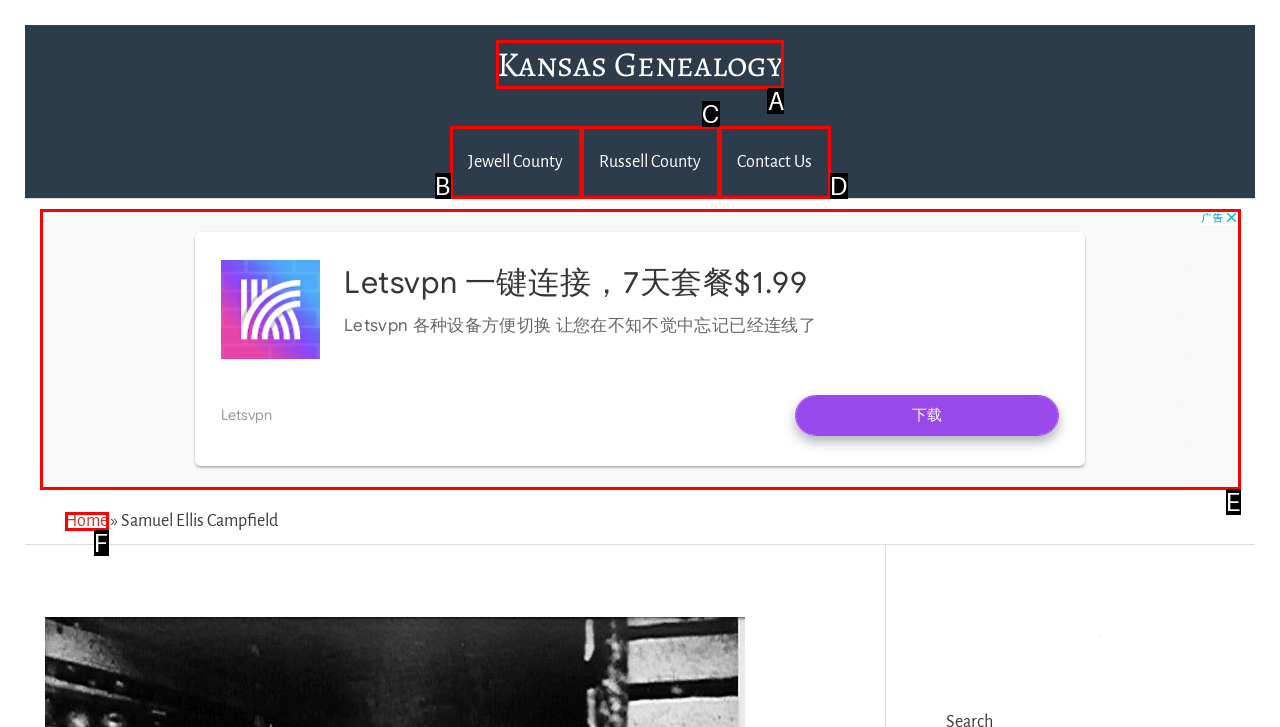Determine which HTML element fits the description: Home. Answer with the letter corresponding to the correct choice.

F